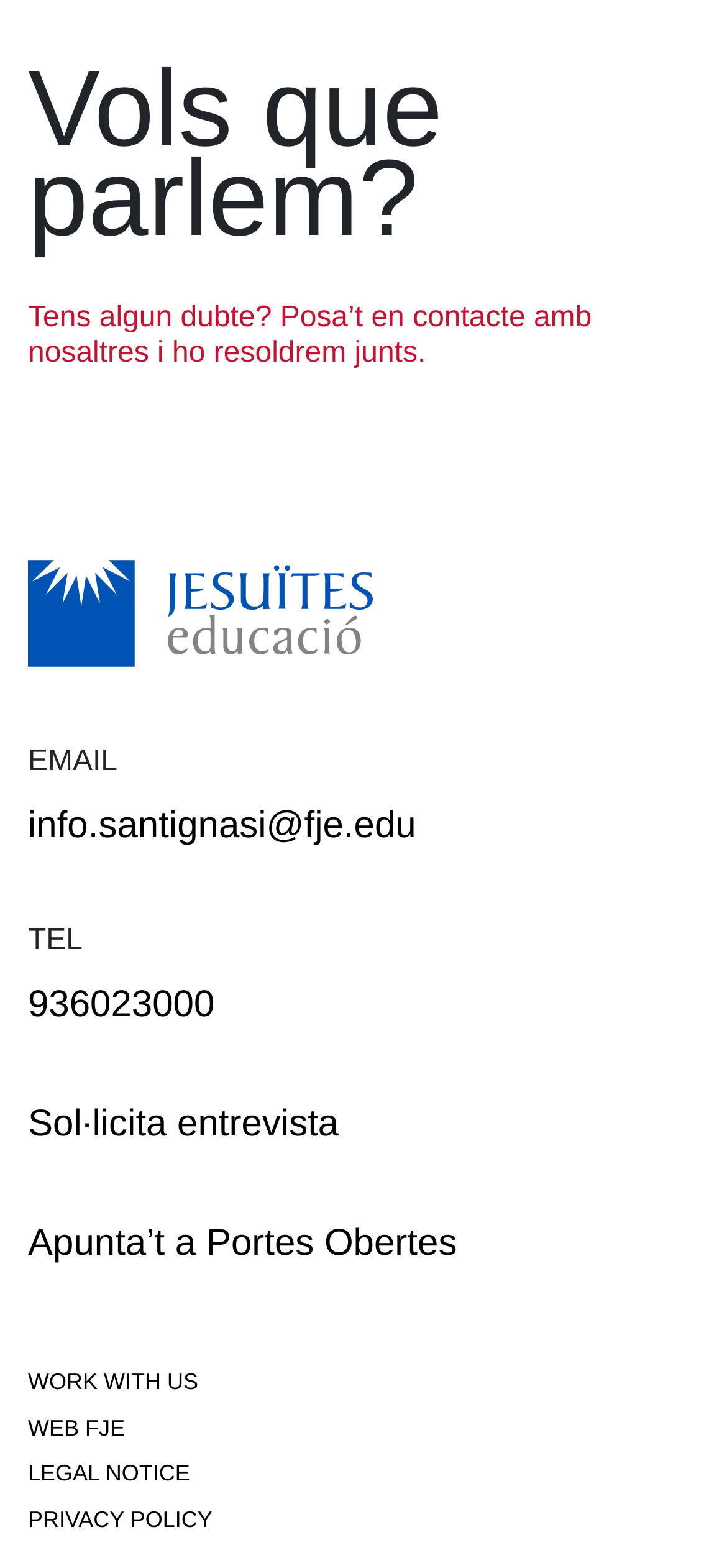Based on what you see in the screenshot, provide a thorough answer to this question: How can I contact the institution?

The webpage provides contact information, including an email address 'info.santignasi@fje.edu' and a phone number '936023000', which can be used to get in touch with the institution.